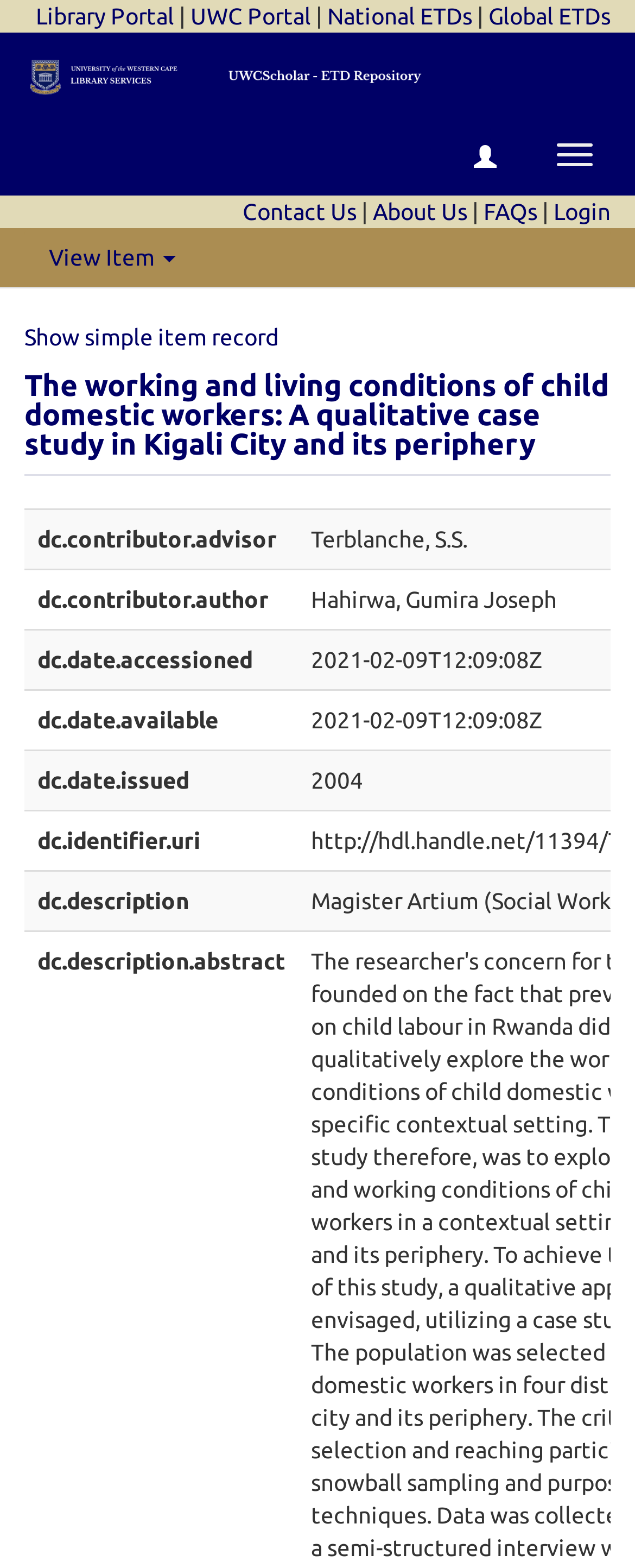Can you find the bounding box coordinates for the element that needs to be clicked to execute this instruction: "Show simple item record"? The coordinates should be given as four float numbers between 0 and 1, i.e., [left, top, right, bottom].

[0.038, 0.207, 0.438, 0.223]